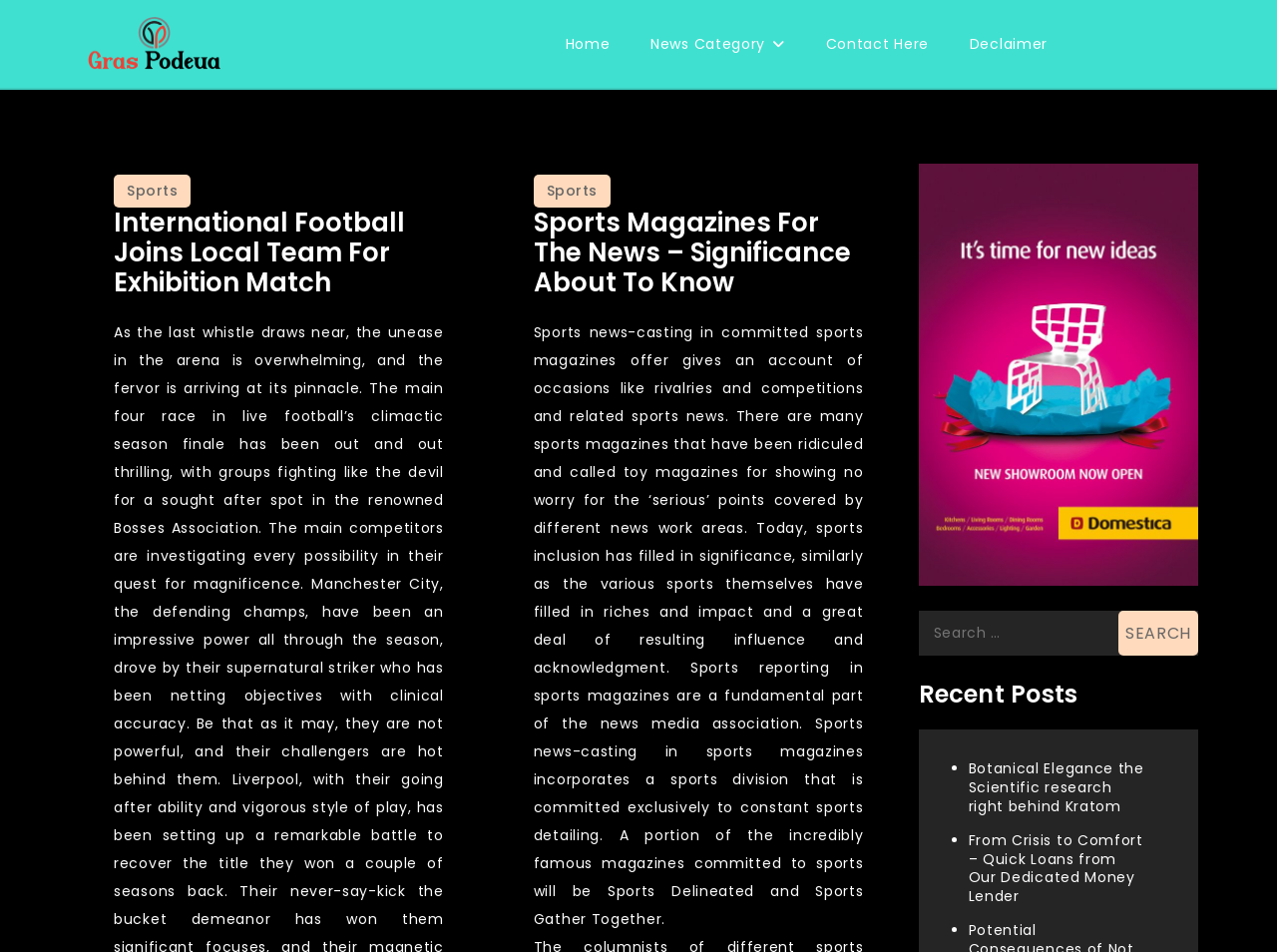Give a short answer to this question using one word or a phrase:
What is the topic of the recent post 'Botanical Elegance the Scientific research right behind Kratom'?

Kratom